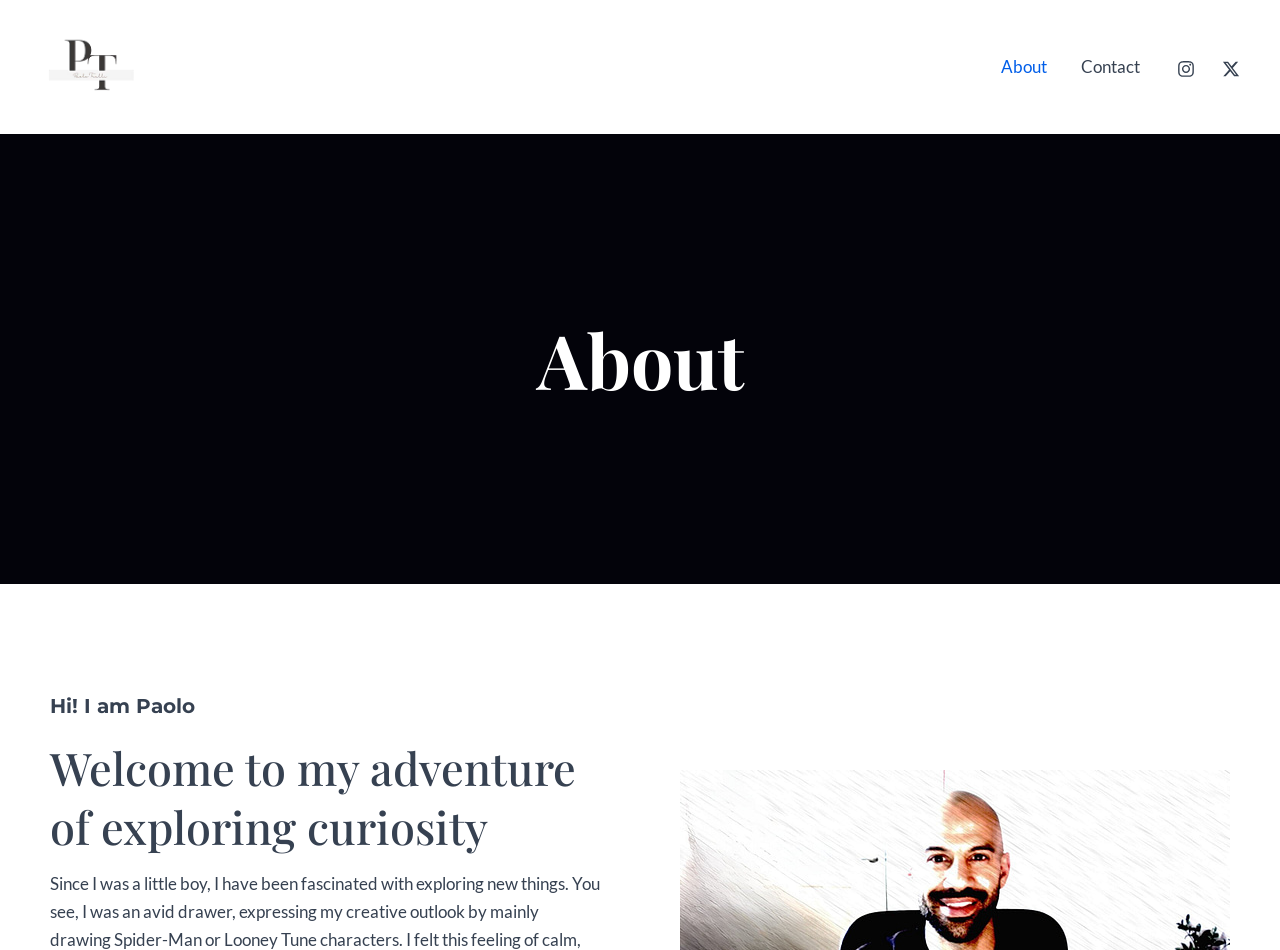What is the theme of Paolo's adventure?
Provide a detailed and extensive answer to the question.

The webpage has a heading 'Welcome to my adventure of exploring curiosity' which indicates that the theme of Paolo's adventure is exploring curiosity.